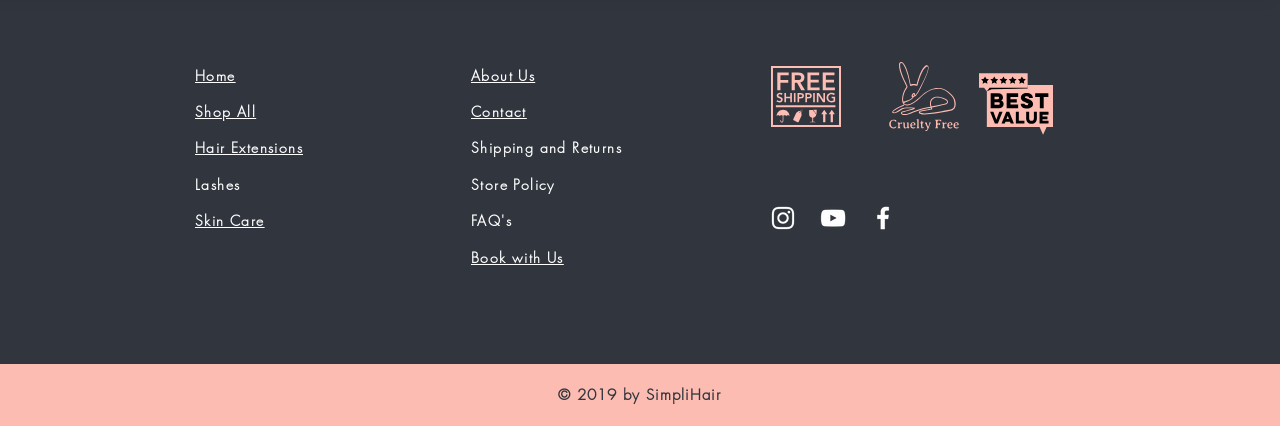Pinpoint the bounding box coordinates of the area that must be clicked to complete this instruction: "View FAQ's".

[0.368, 0.496, 0.4, 0.54]